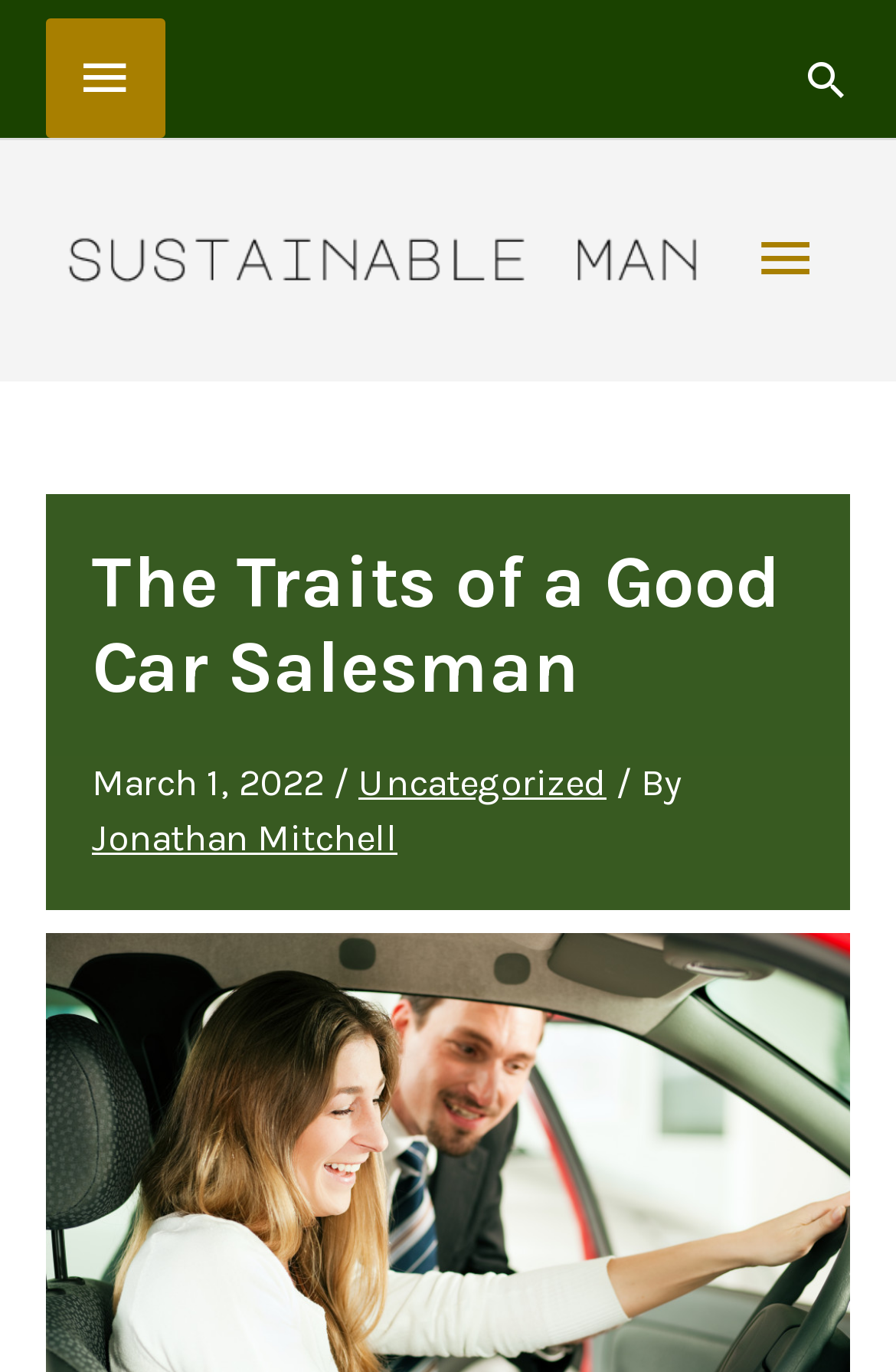From the webpage screenshot, predict the bounding box of the UI element that matches this description: "Jonathan Mitchell".

[0.103, 0.594, 0.444, 0.626]